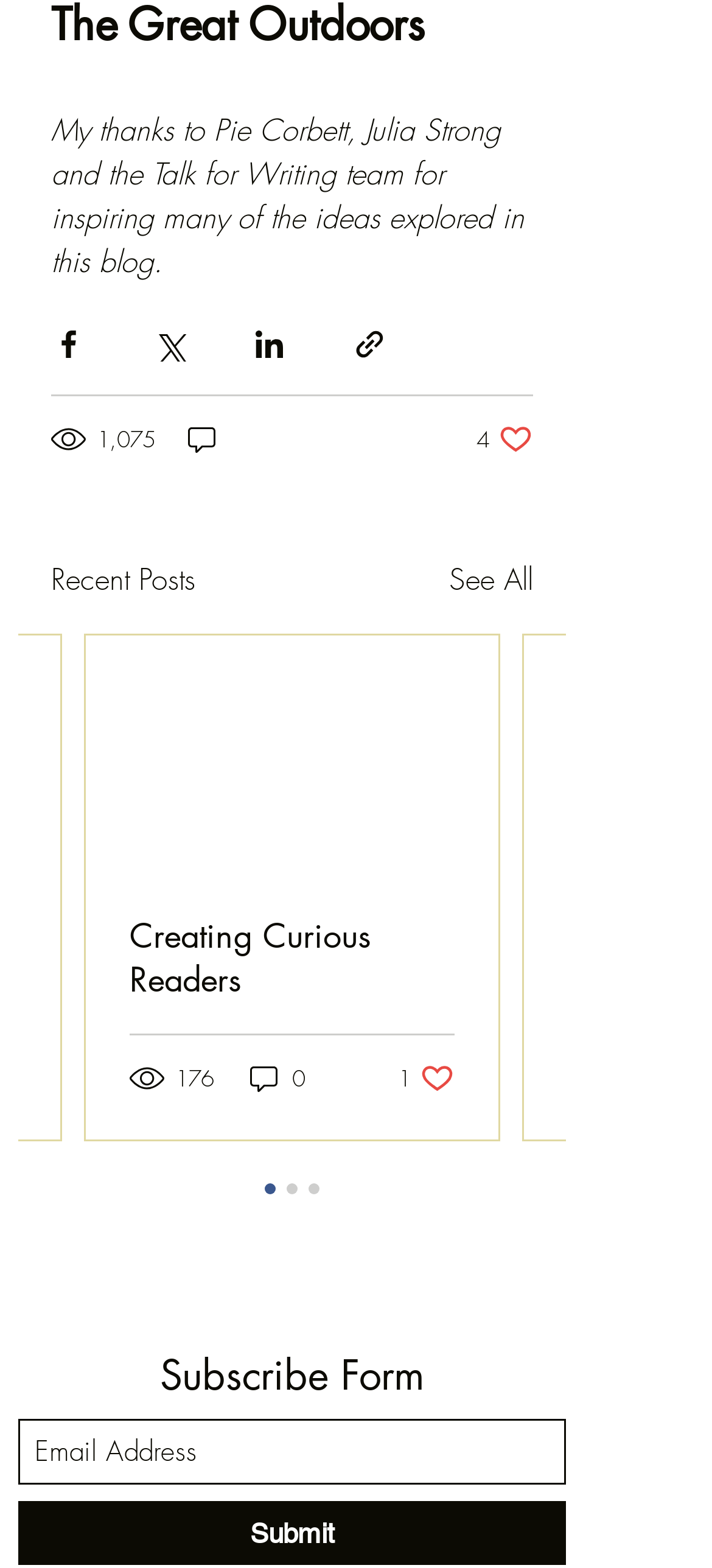Reply to the question with a brief word or phrase: How many likes does the first article have?

4